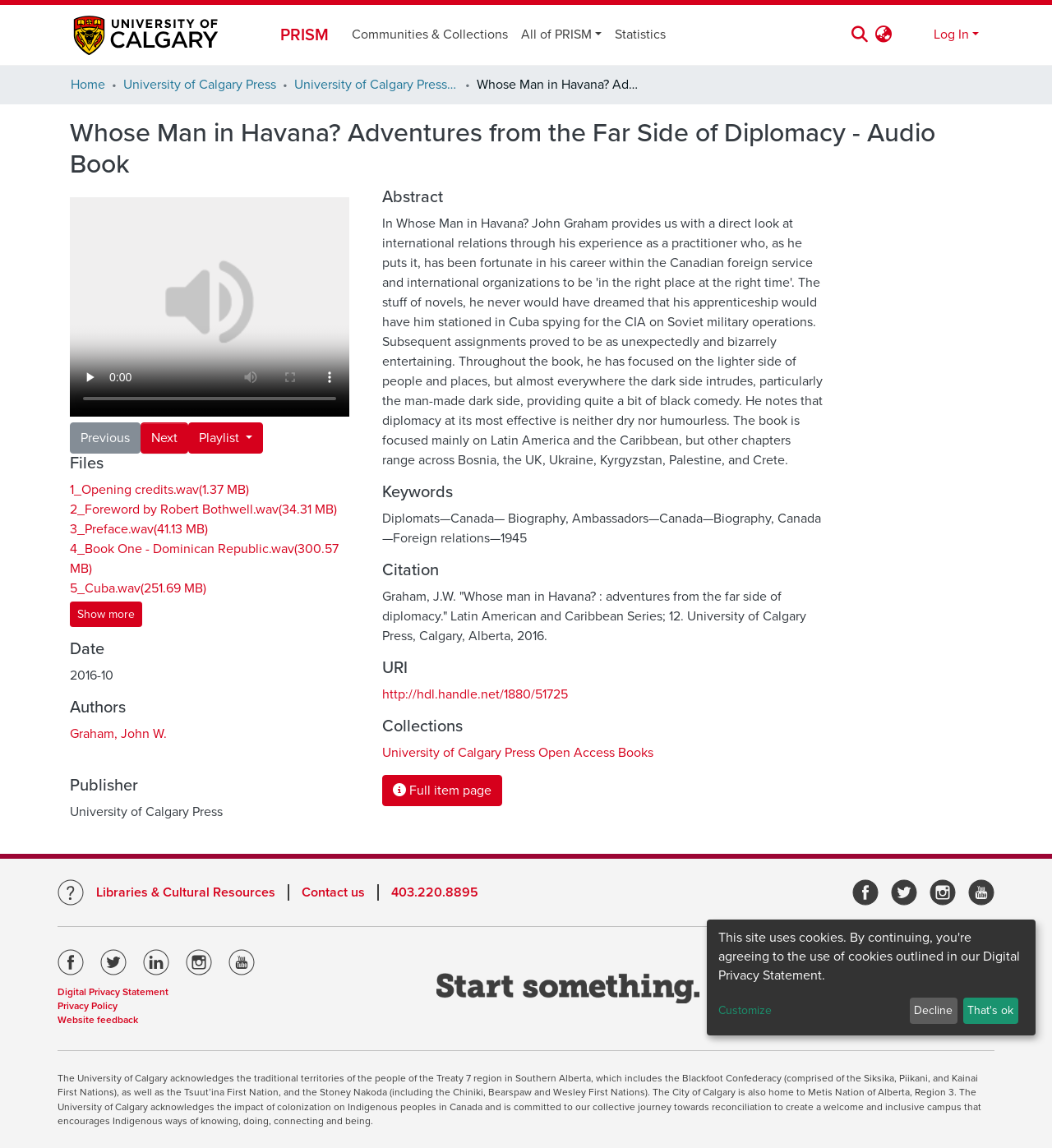Provide a single word or phrase answer to the question: 
What is the publisher of the book?

University of Calgary Press